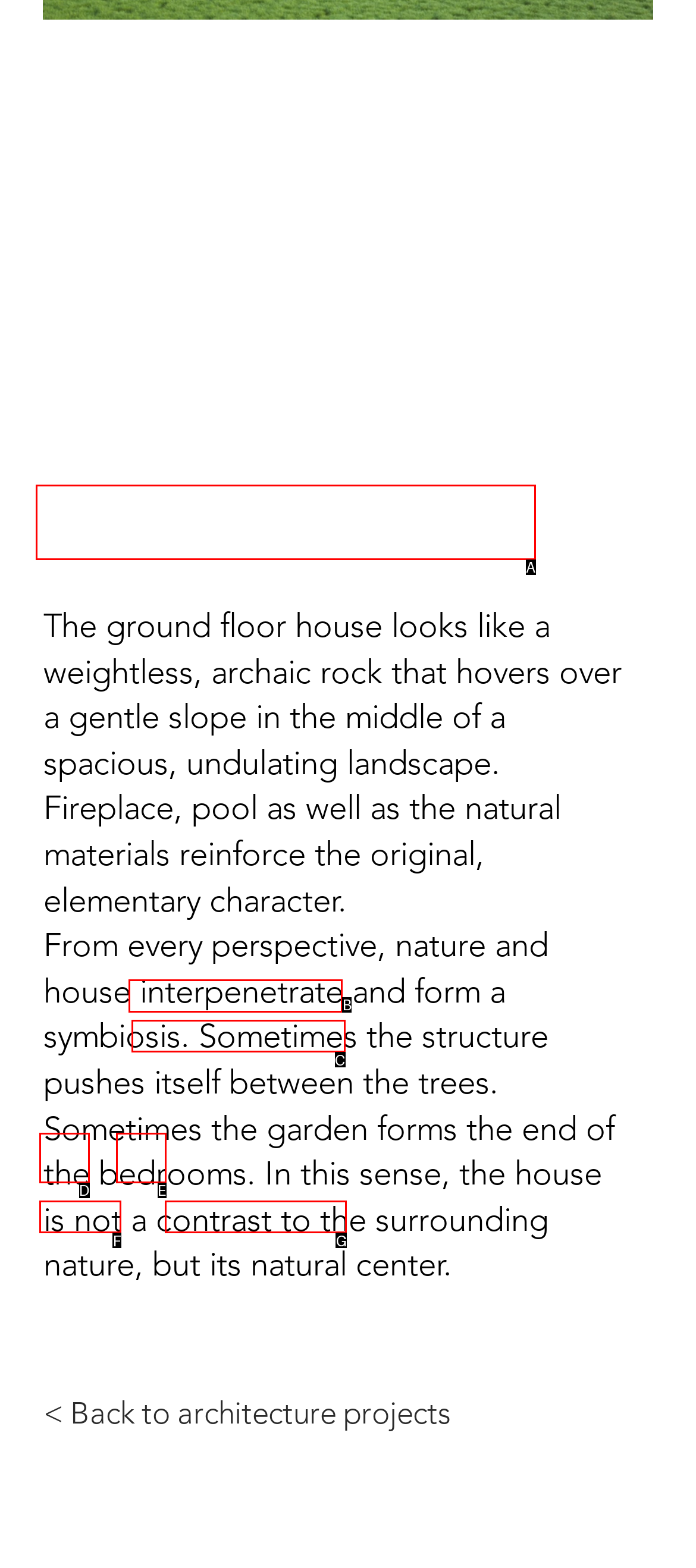Which lettered option matches the following description: < Back to architecture projects
Provide the letter of the matching option directly.

A